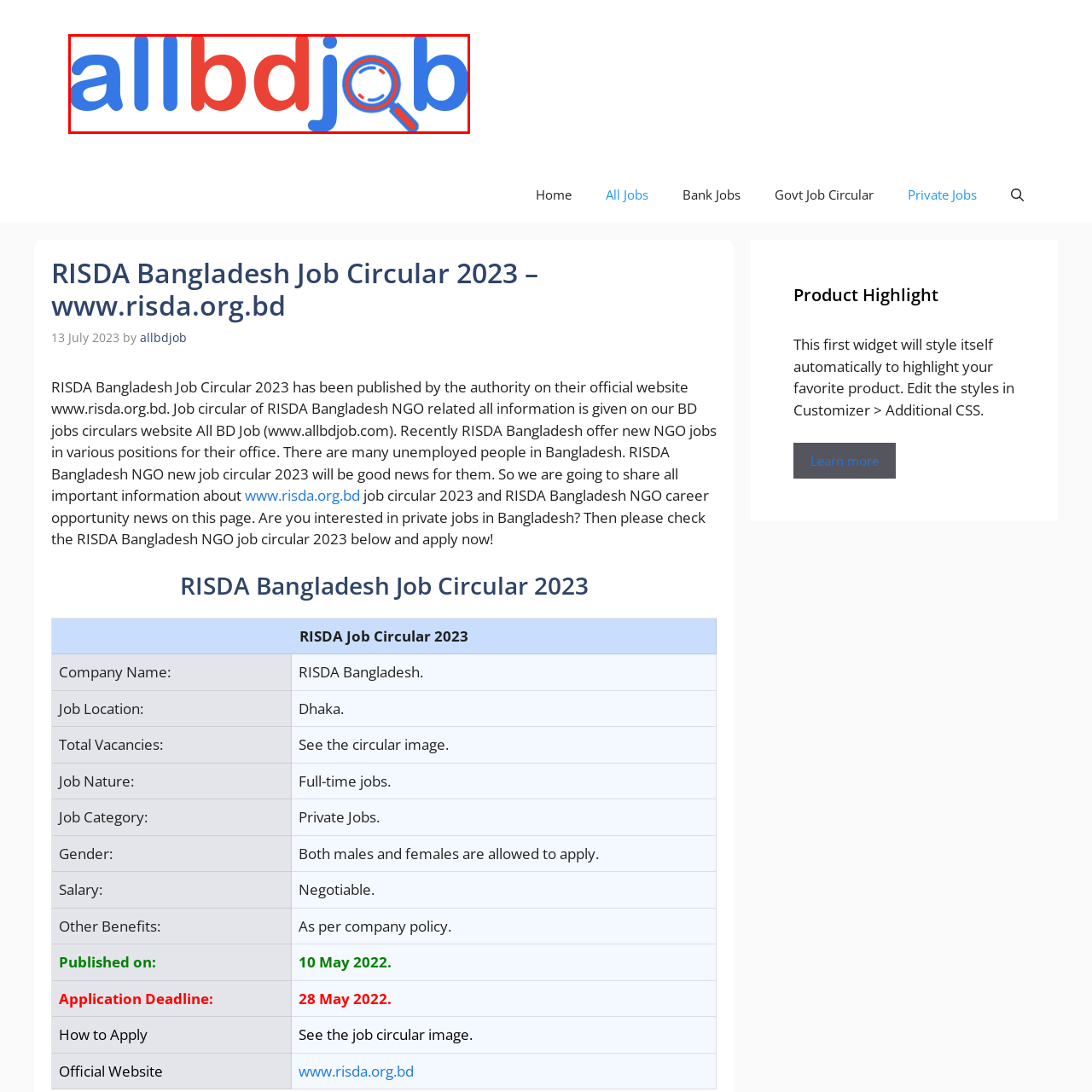Explain in detail what is happening within the highlighted red bounding box in the image.

The image features the logo of "All BD Job," which symbolizes a dedicated platform for job seekers in Bangladesh. The logo showcases a vibrant and modern design with the name prominently displayed in a playful font. "All BD Job" is highlighted in bright red, while the accompanying icon includes a magnifying glass, suggesting a focus on job search and recruitment. This visual representation emphasizes the site's commitment to helping users find job opportunities across various sectors, especially in light of the recent RISDA Bangladesh Job Circular 2023, which aims to connect unemployed individuals with potential employment in the NGO sector.